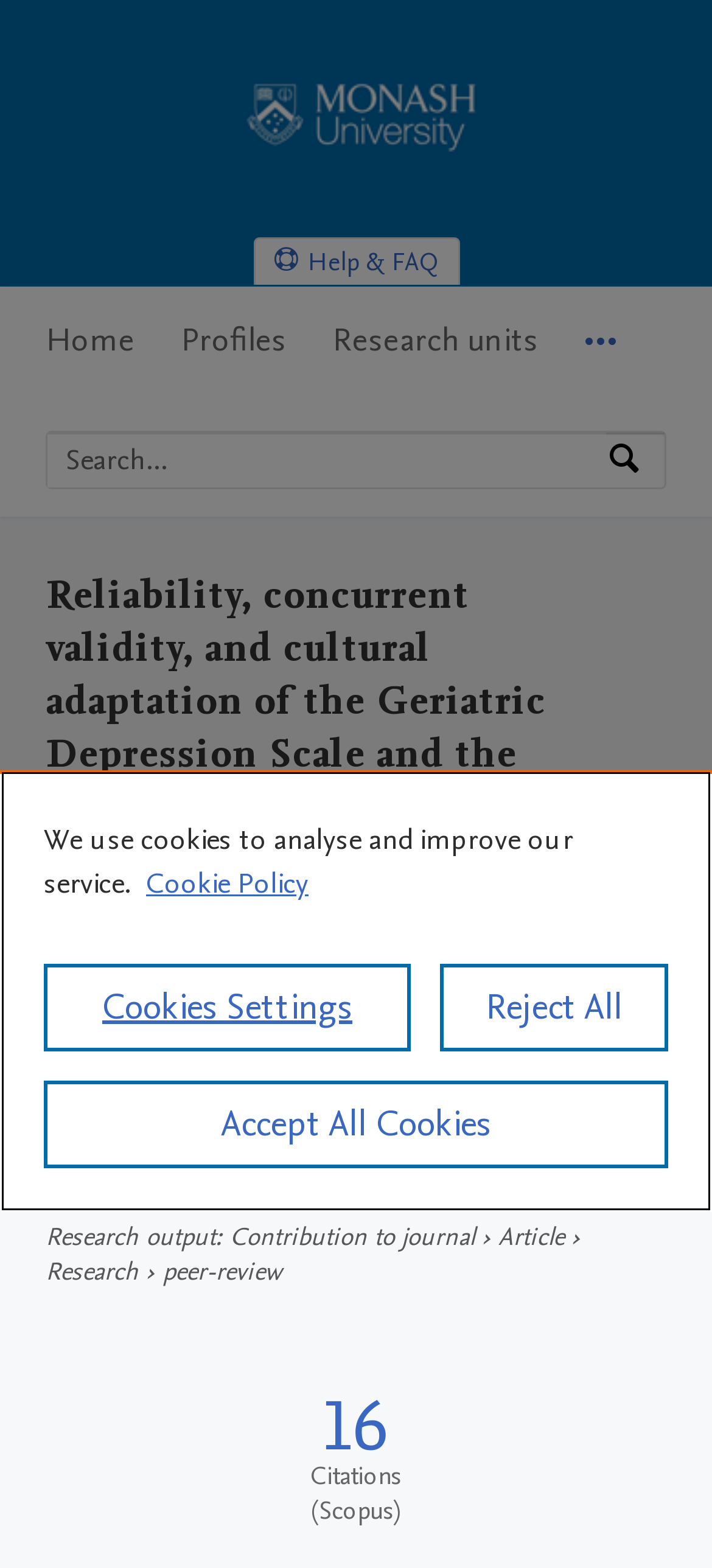What type of research output is this?
Based on the content of the image, thoroughly explain and answer the question.

The type of research output is indicated by the text 'Article' which is located below the main heading of the webpage, in the section that describes the research output. This section also mentions that it is a 'Contribution to journal'.